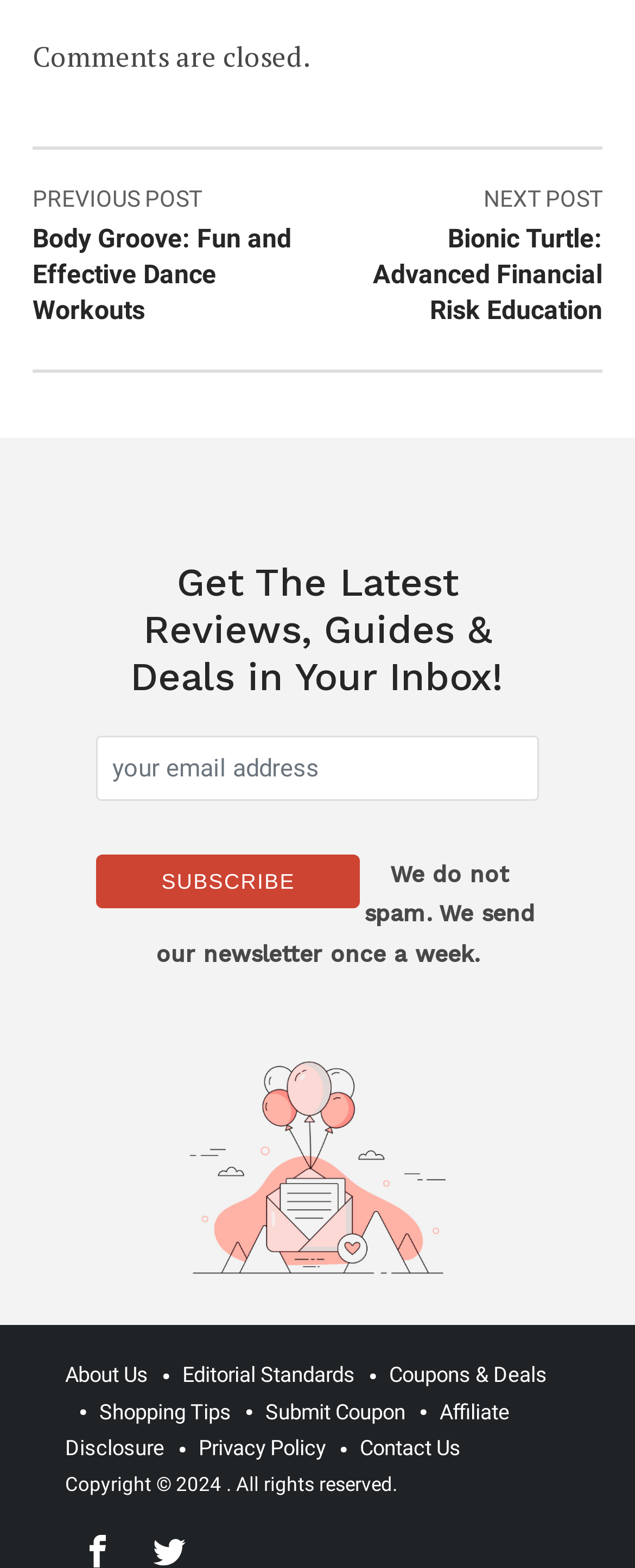Kindly determine the bounding box coordinates for the clickable area to achieve the given instruction: "Learn about the editorial standards".

[0.287, 0.869, 0.559, 0.884]